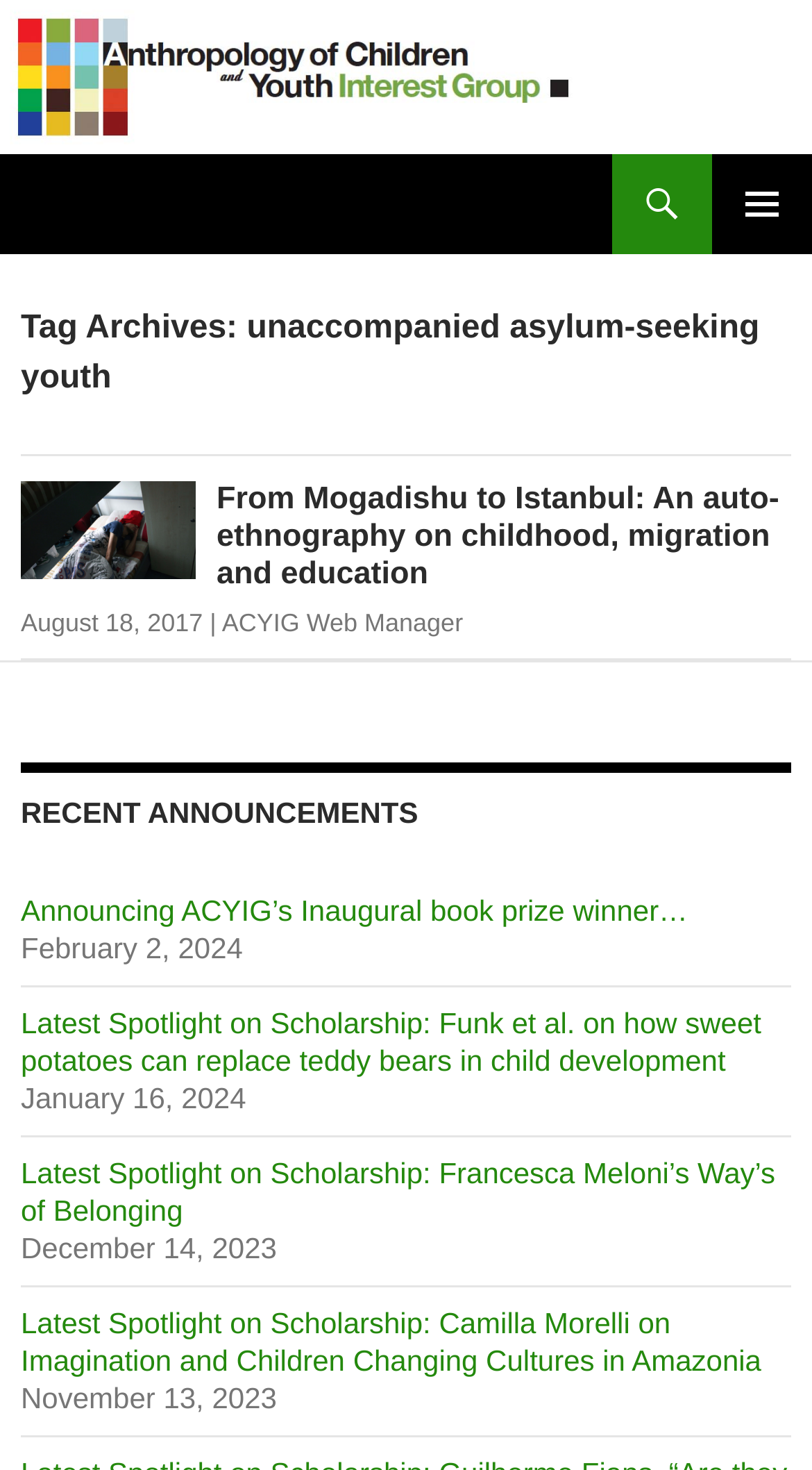Please identify the bounding box coordinates of the clickable area that will allow you to execute the instruction: "View the recent announcement Announcing ACYIG’s Inaugural book prize winner…".

[0.026, 0.608, 0.847, 0.631]